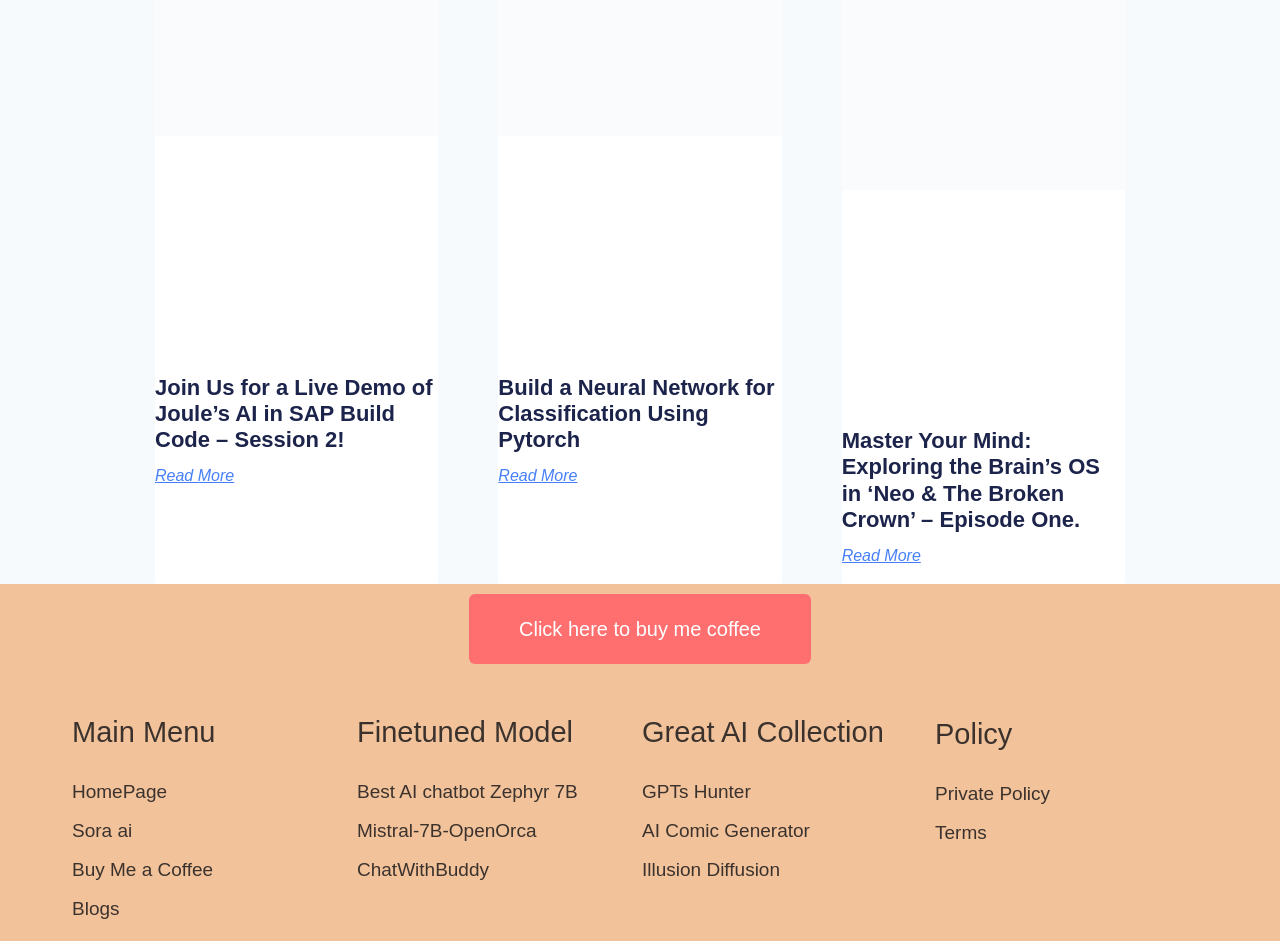Provide the bounding box coordinates, formatted as (top-left x, top-left y, bottom-right x, bottom-right y), with all values being floating point numbers between 0 and 1. Identify the bounding box of the UI element that matches the description: ChatWithBuddy

[0.279, 0.912, 0.382, 0.935]